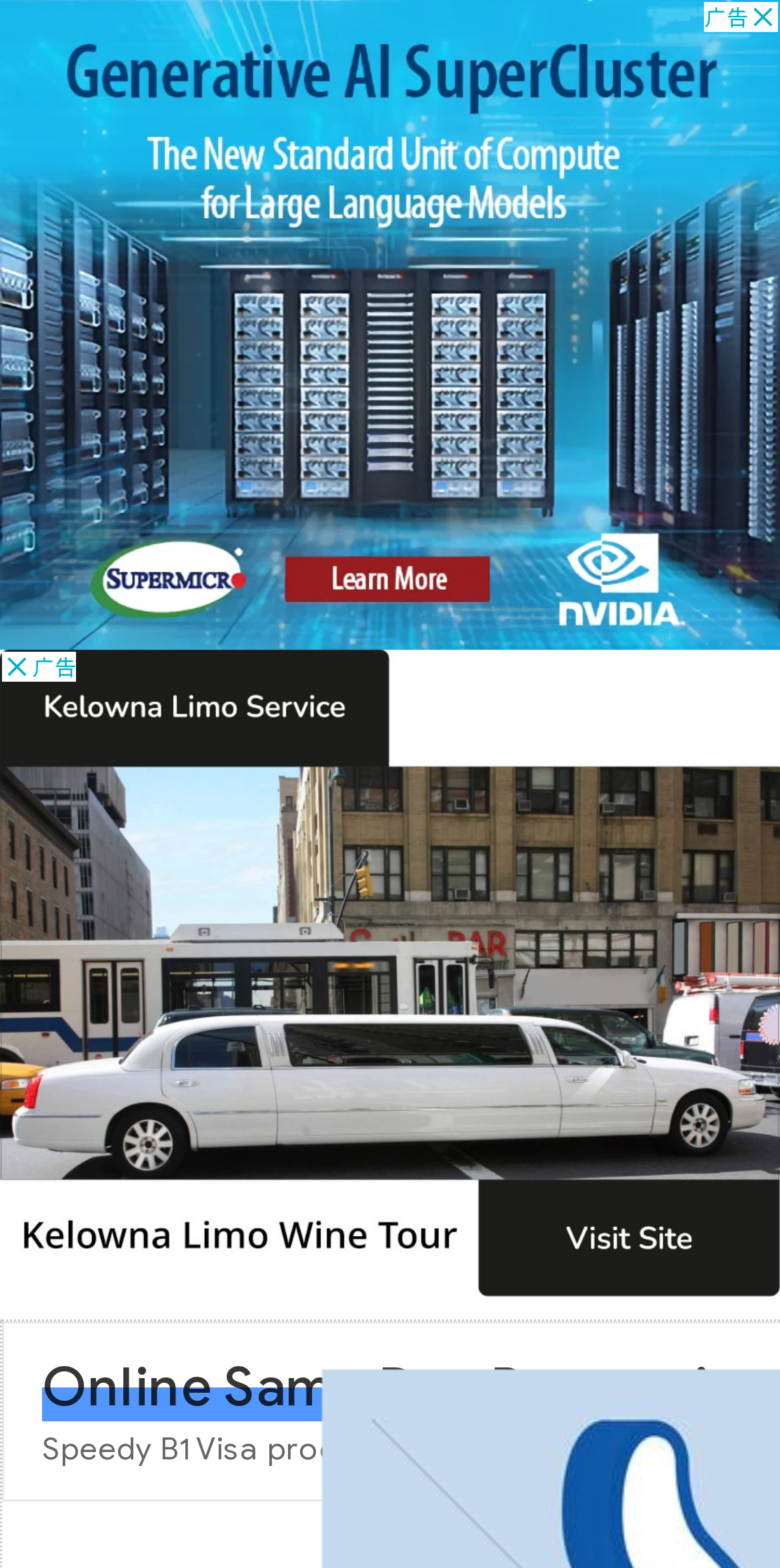Locate the UI element described by aria-label="Advertisement" name="aswift_1" title="Advertisement" in the provided webpage screenshot. Return the bounding box coordinates in the format (top-left x, top-left y, bottom-right x, bottom-right y), ensuring all values are between 0 and 1.

[0.0, 0.0, 1.0, 0.414]